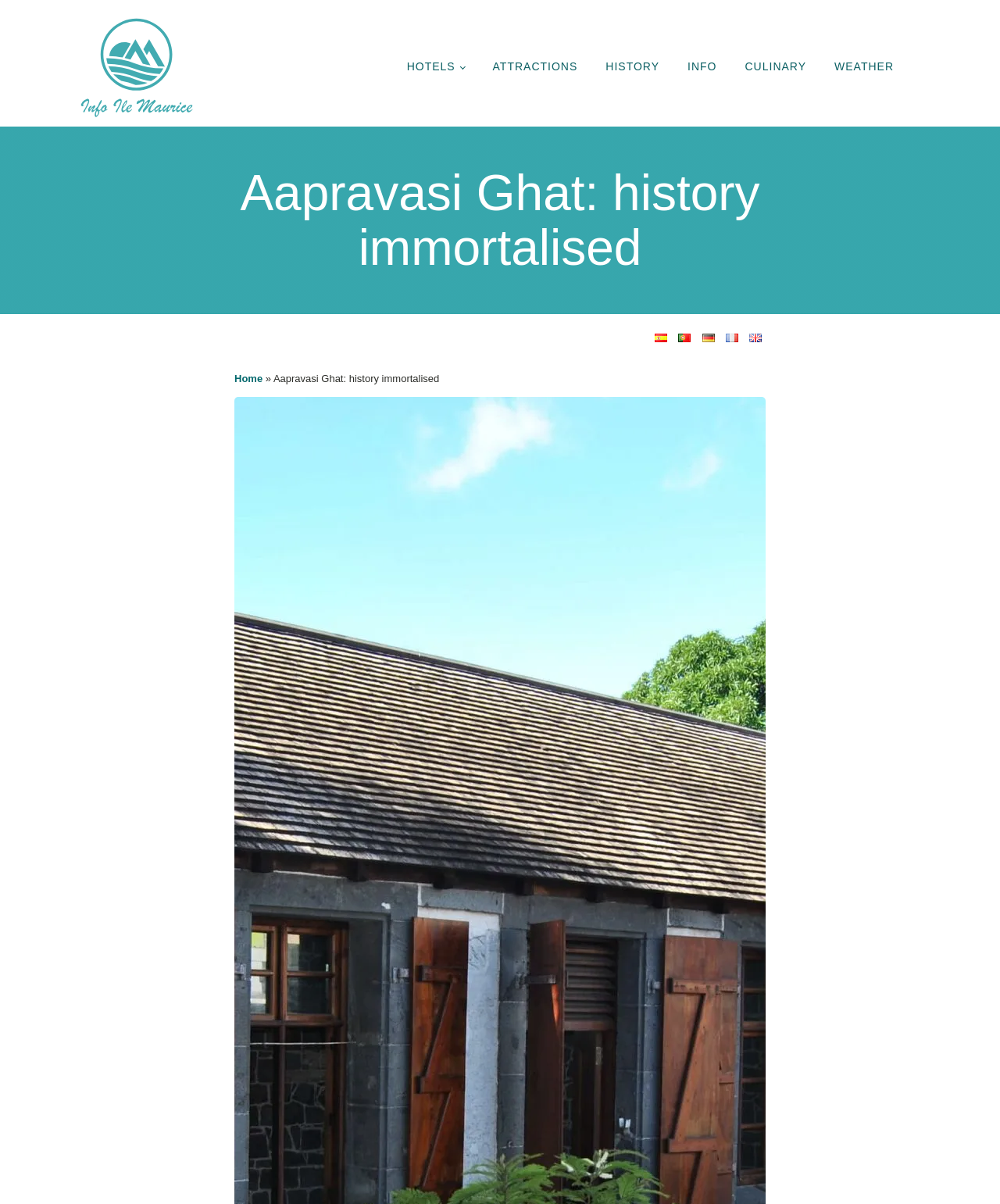Detail the webpage's structure and highlights in your description.

The webpage is about the Aapravasi Ghat, a UNESCO heritage site in Mauritius. At the top left corner, there is a logo of "Ile Maurice" accompanied by an image. On the top navigation bar, there are seven links: "HOTELS", "ATTRACTIONS", "HISTORY", "INFO", "CULINARY", and "WEATHER", arranged from left to right. 

Below the navigation bar, there is a prominent heading that reads "Aapravasi Ghat: history immortalised". On the right side of the page, there are five language options: "Español", "Português", "Deutsch", "Français", and "English", each accompanied by a small flag icon. 

Further down, there is a link to "Home" followed by a right-pointing arrow symbol and a text "Aapravasi Ghat: history immortalised", which seems to be a subheading or a brief description of the page's content. The page also features a depot built in 1849 to accommodate workers hired to work in Mauritius, as indicated by the meta description.